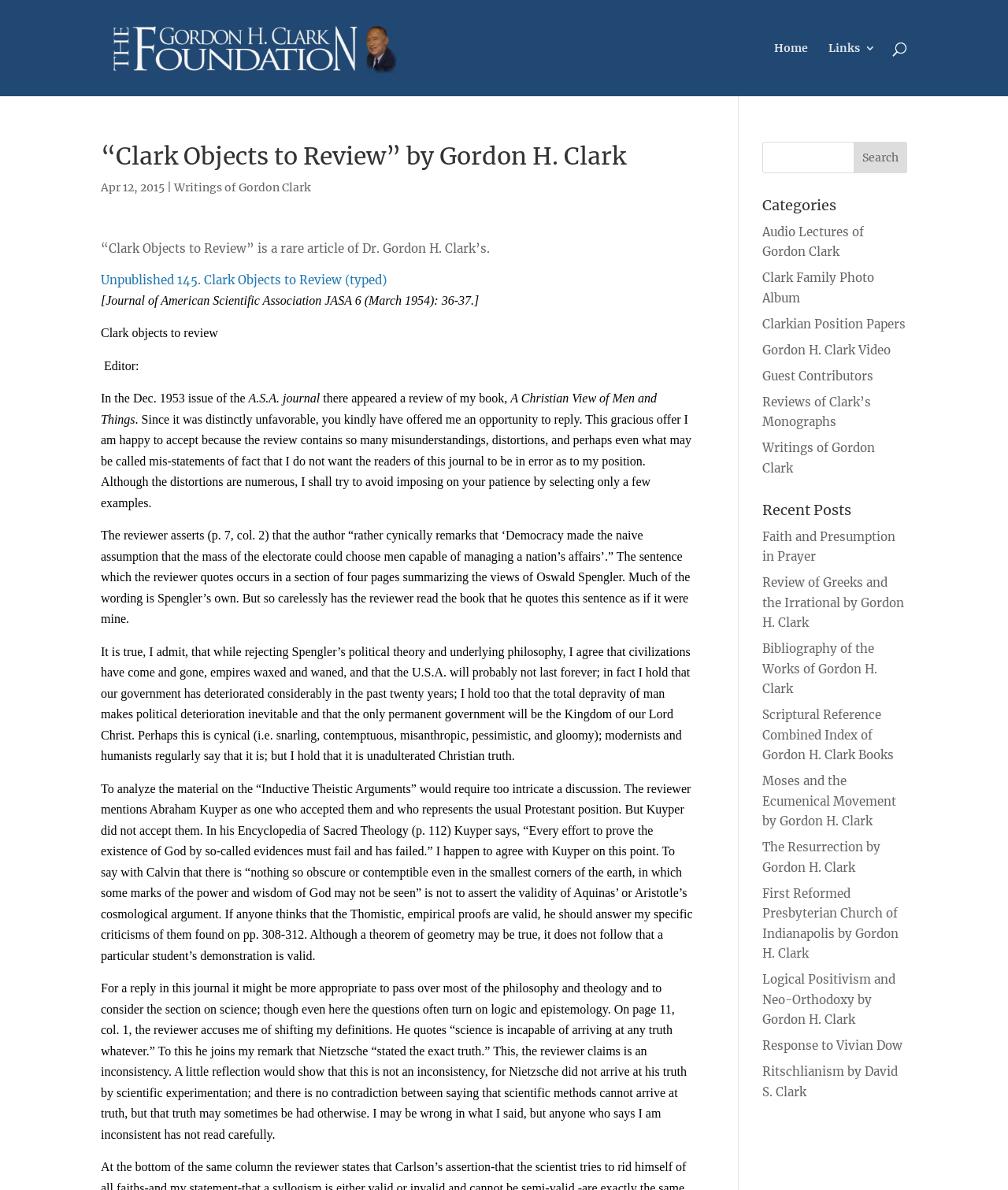Identify the bounding box of the UI element that matches this description: "Clark Family Photo Album".

[0.756, 0.227, 0.867, 0.257]